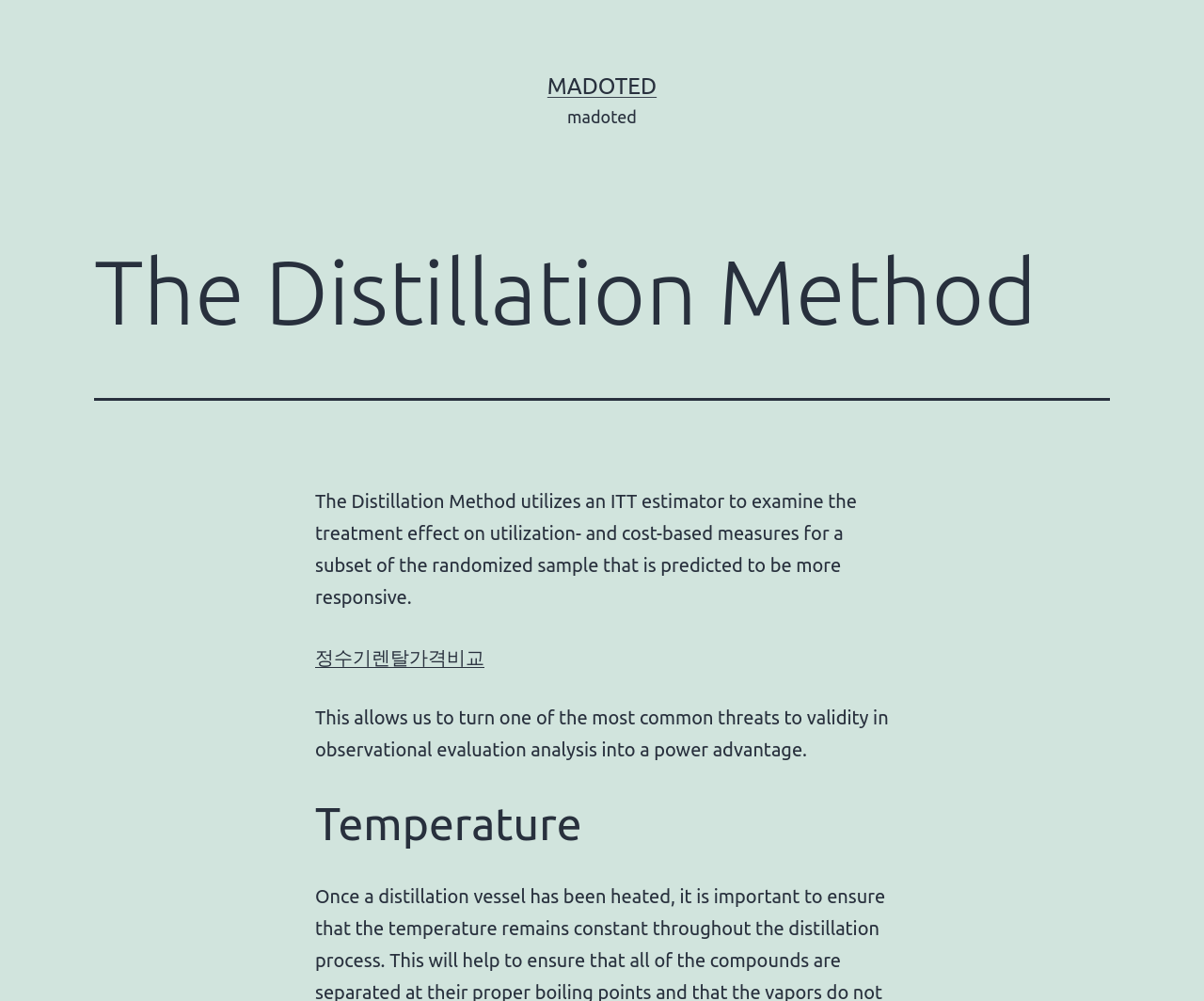Please give a one-word or short phrase response to the following question: 
What is the link '정수기렌탈가격비교' related to?

comparing prices